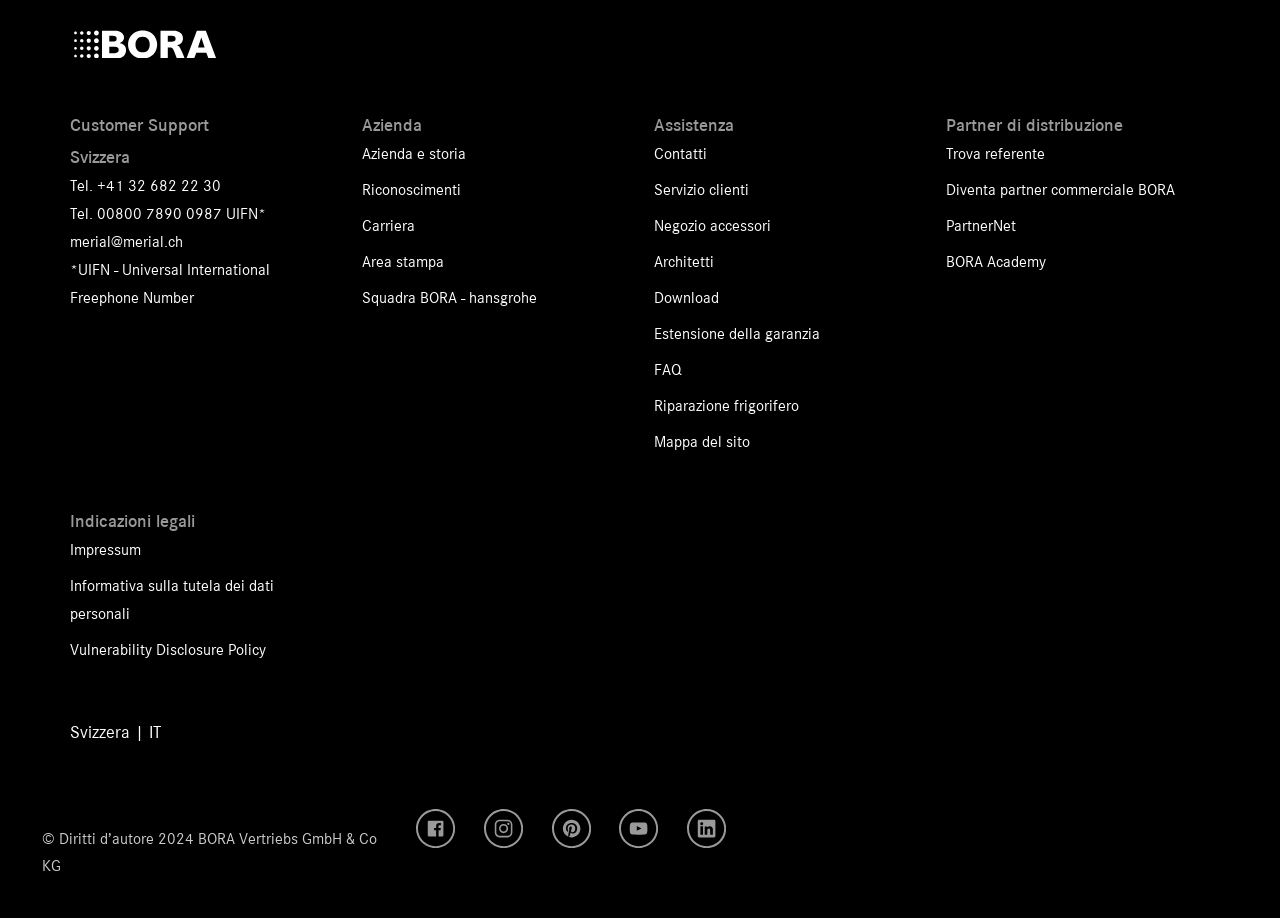What is the company name?
Could you answer the question with a detailed and thorough explanation?

The company name is BORA, which can be found in the top-left corner of the webpage, inside the group element with the text 'Bora'.